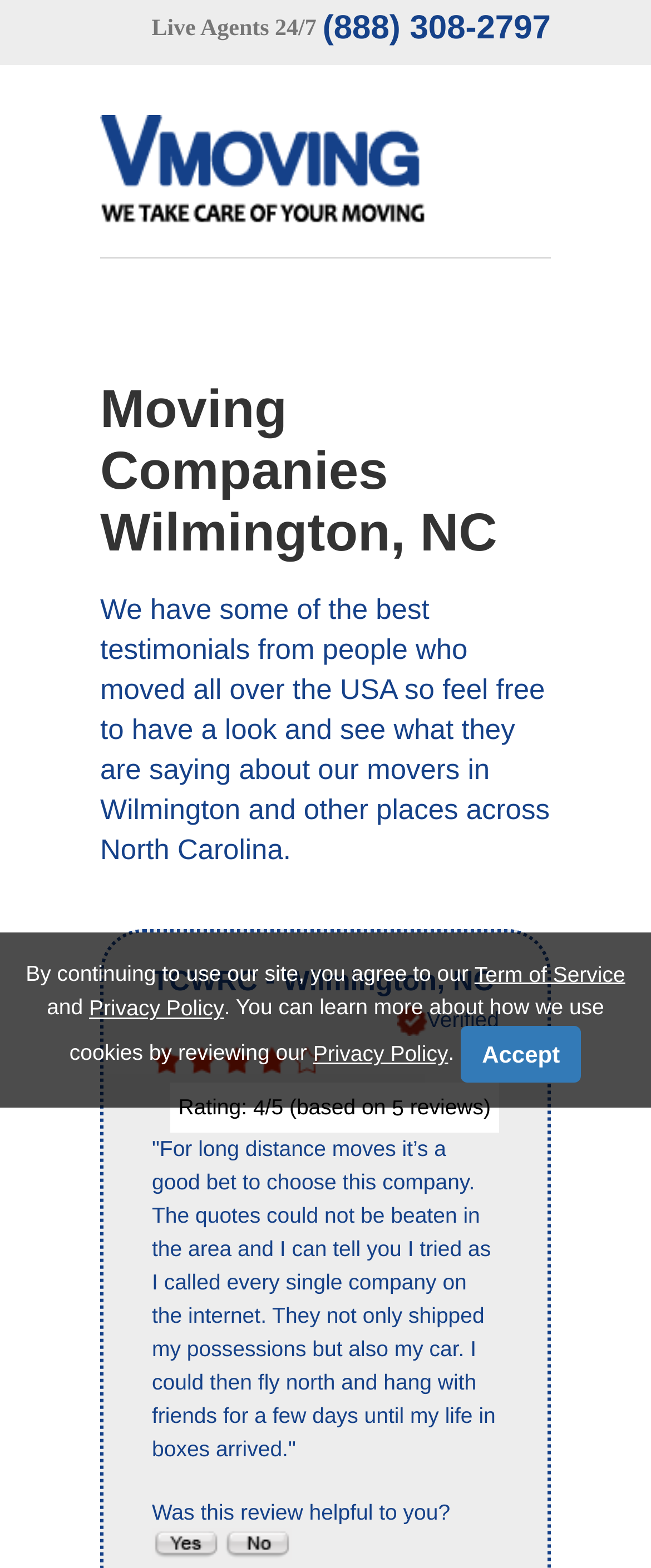Find the bounding box coordinates of the UI element according to this description: "Privacy Policy".

[0.137, 0.635, 0.344, 0.651]